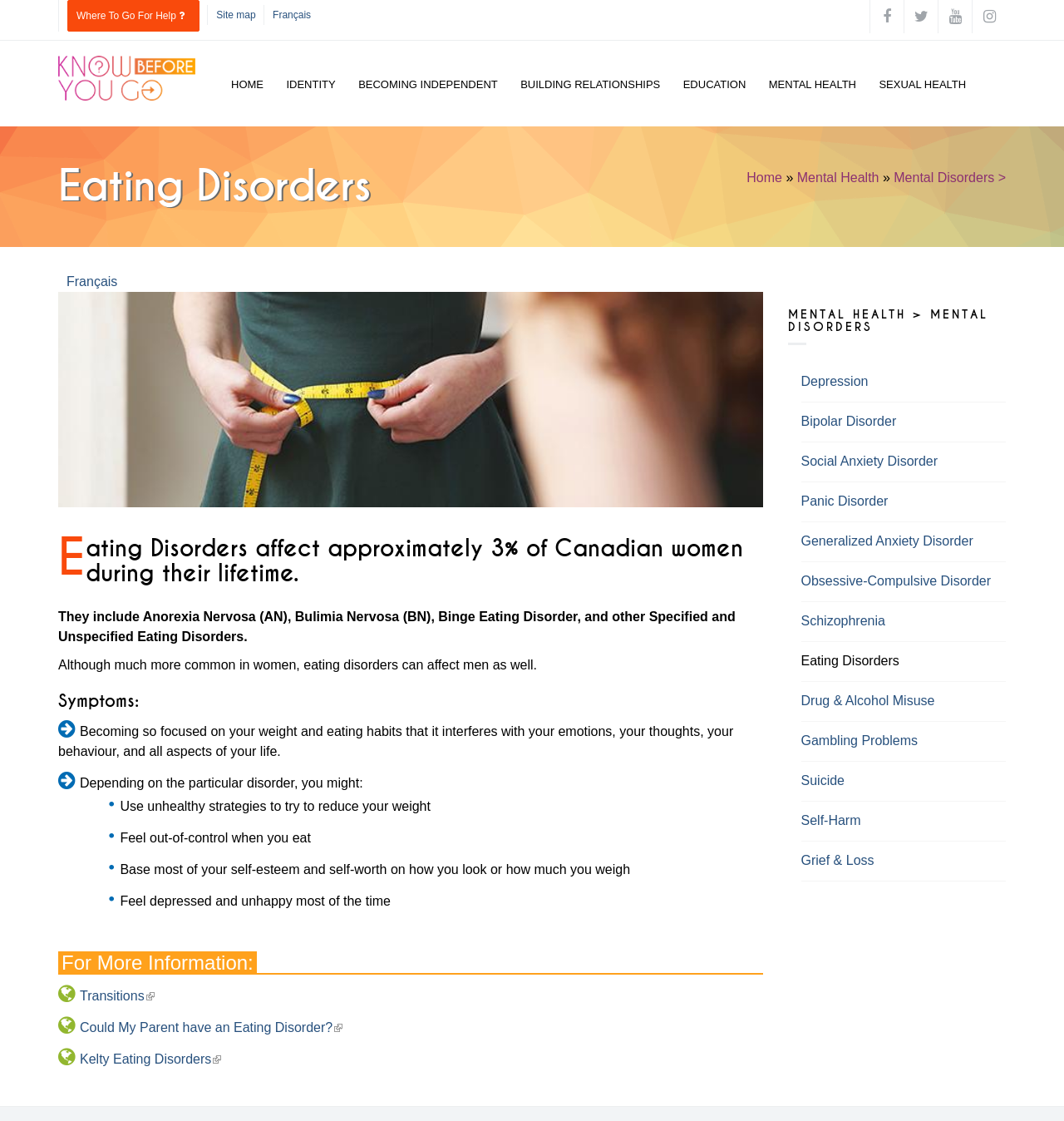Determine the bounding box coordinates of the UI element described by: "Gender Identity & Gender Expression".

[0.259, 0.319, 0.415, 0.341]